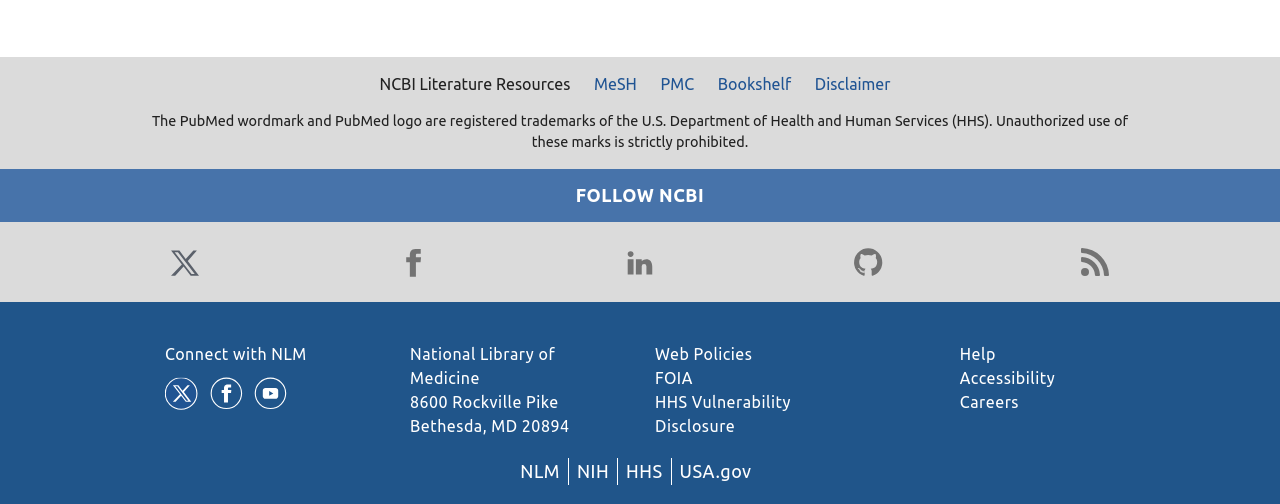Kindly determine the bounding box coordinates for the area that needs to be clicked to execute this instruction: "Visit the National Library of Medicine homepage".

[0.32, 0.685, 0.434, 0.768]